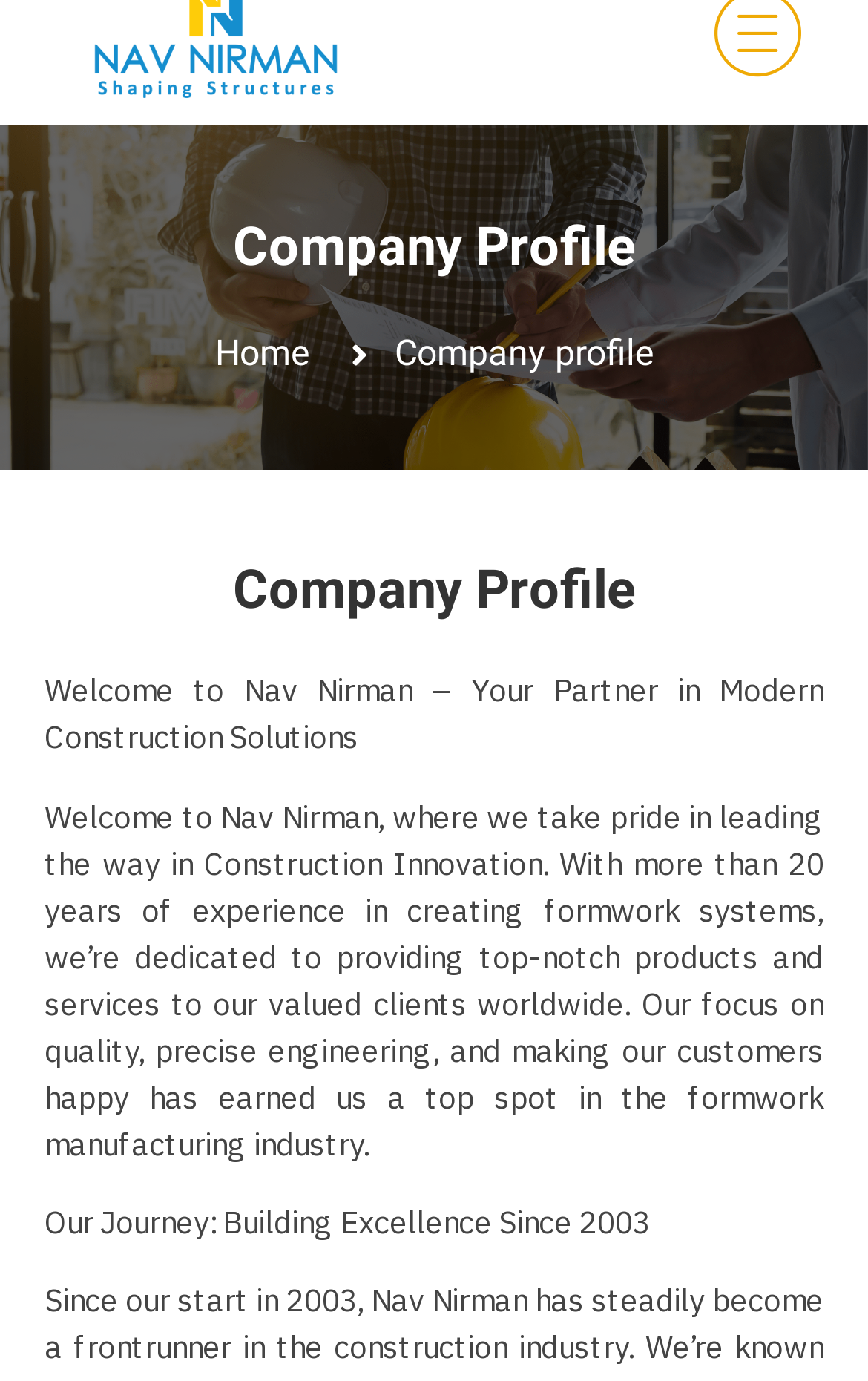Use the details in the image to answer the question thoroughly: 
What is the company's focus?

The company's focus can be inferred from the StaticText element 'With more than 20 years of experience in creating formwork systems, we’re dedicated to providing top-notch products and services to our valued clients worldwide. Our focus on quality, precise engineering, and making our customers happy has earned us a top spot in the formwork manufacturing industry.' which mentions the company's focus on quality, precise engineering, and making customers happy.